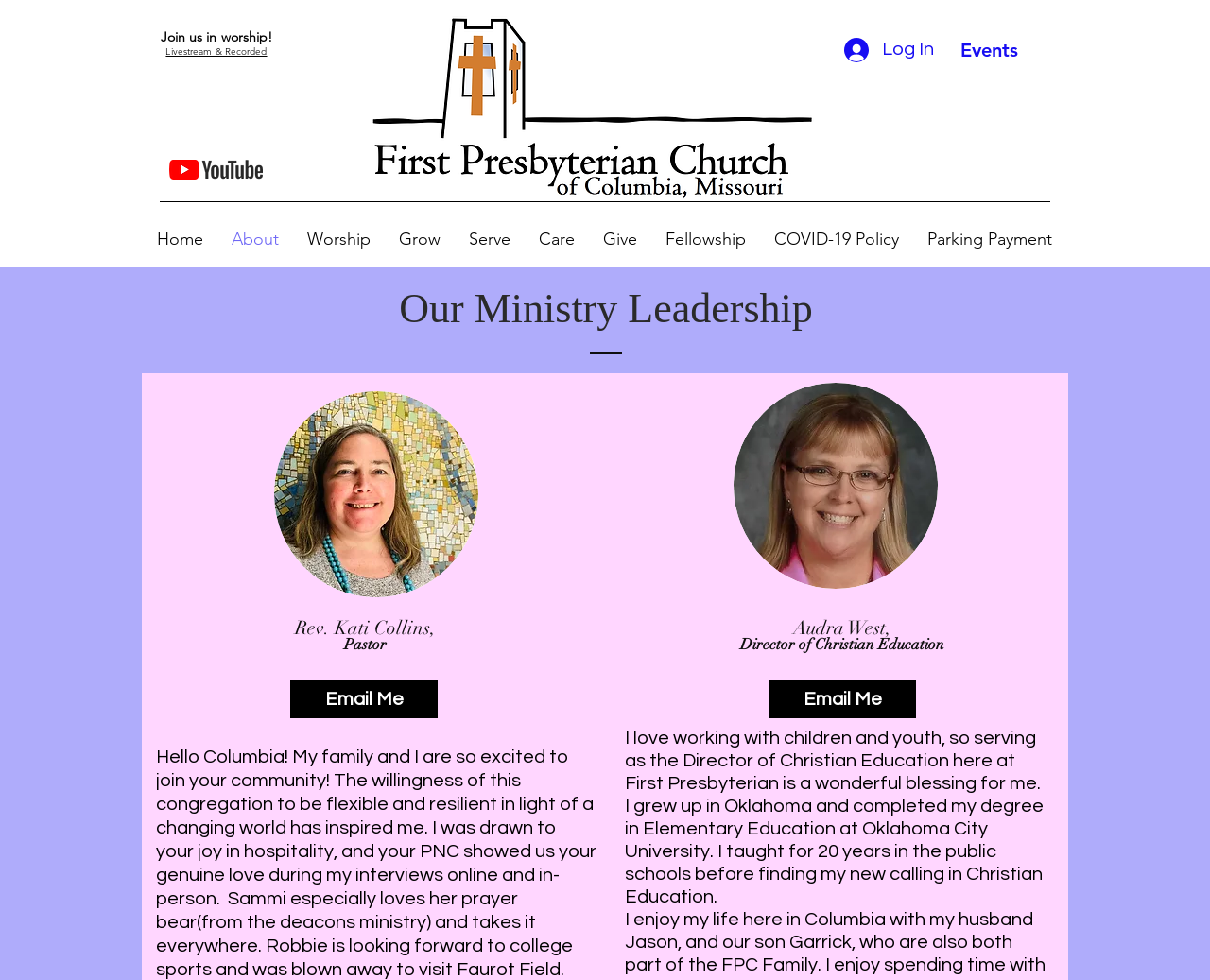Respond to the question with just a single word or phrase: 
What is the role of Rev. Kati Collins?

Pastor